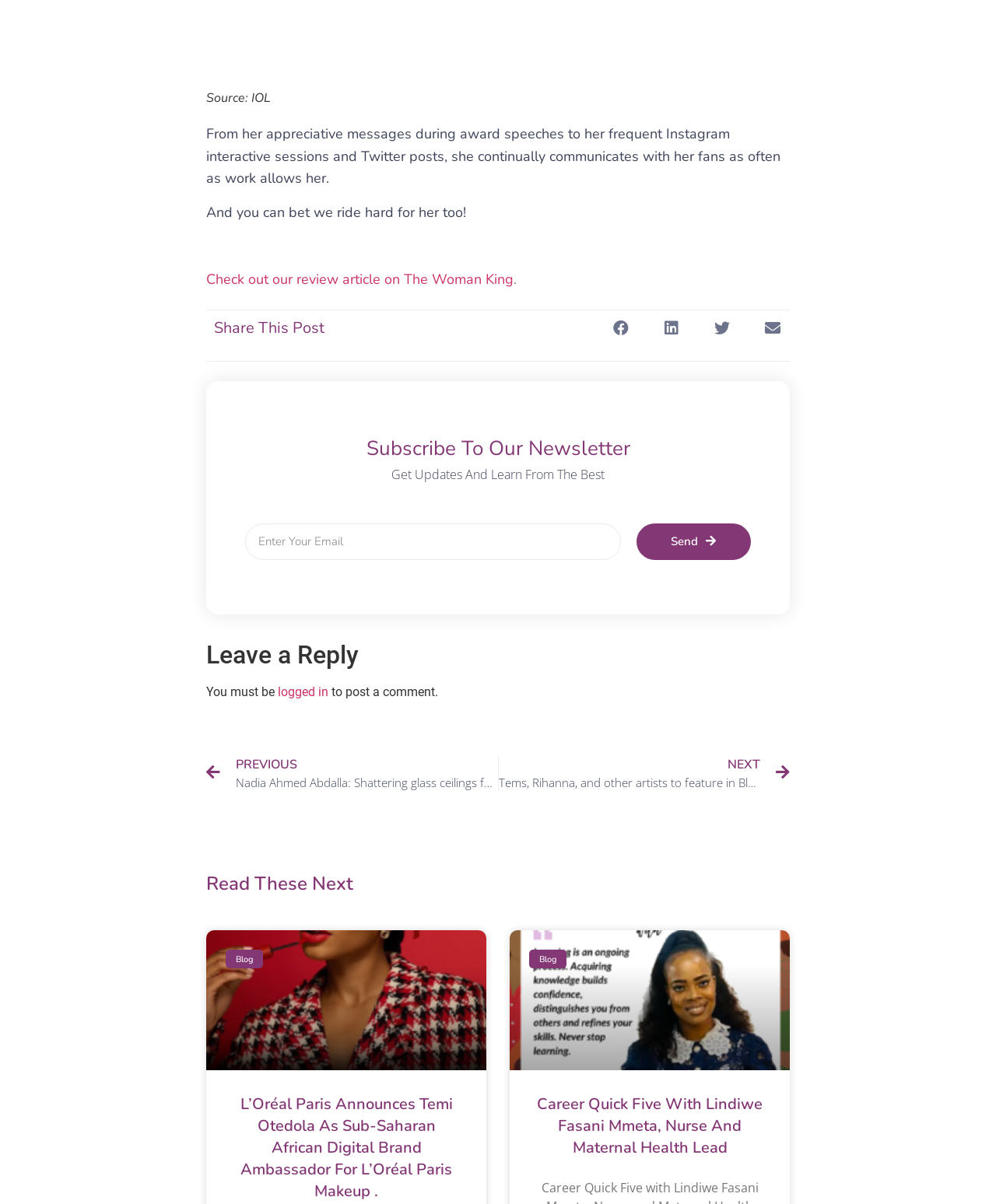From the image, can you give a detailed response to the question below:
What is the source of the article?

The source of the article is mentioned in the figcaption element with the text 'Source: IOL'.